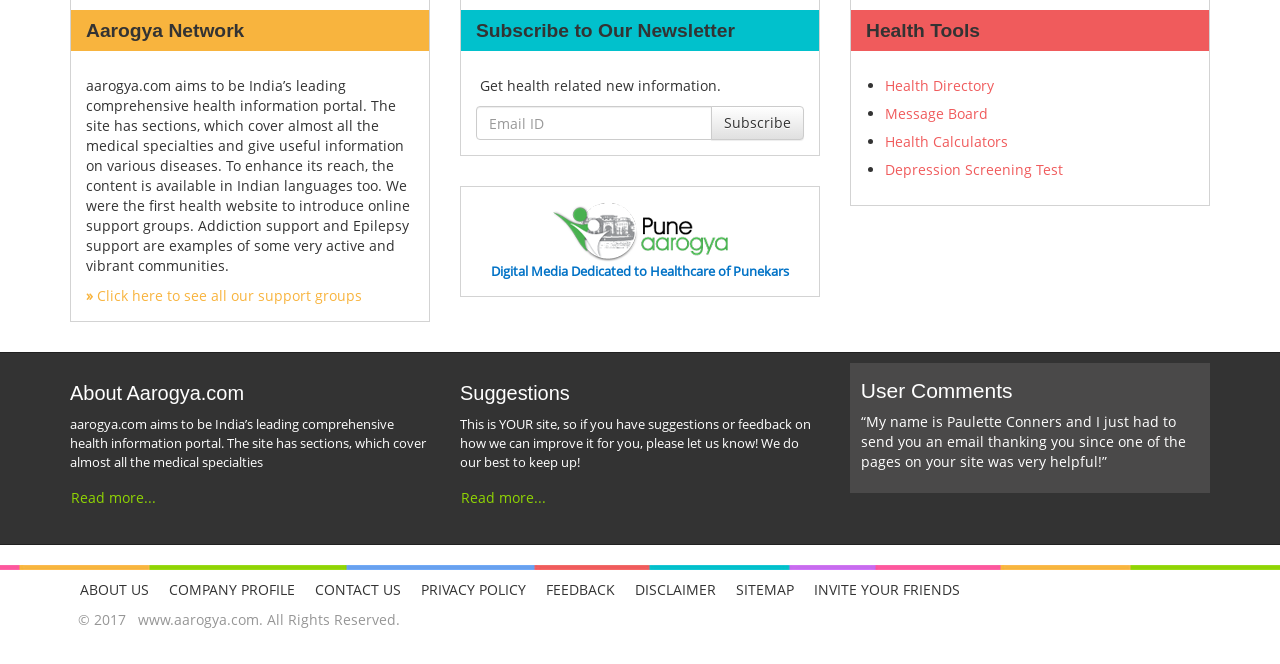Locate the bounding box of the UI element with the following description: "Invite Your Friends".

[0.628, 0.859, 0.758, 0.919]